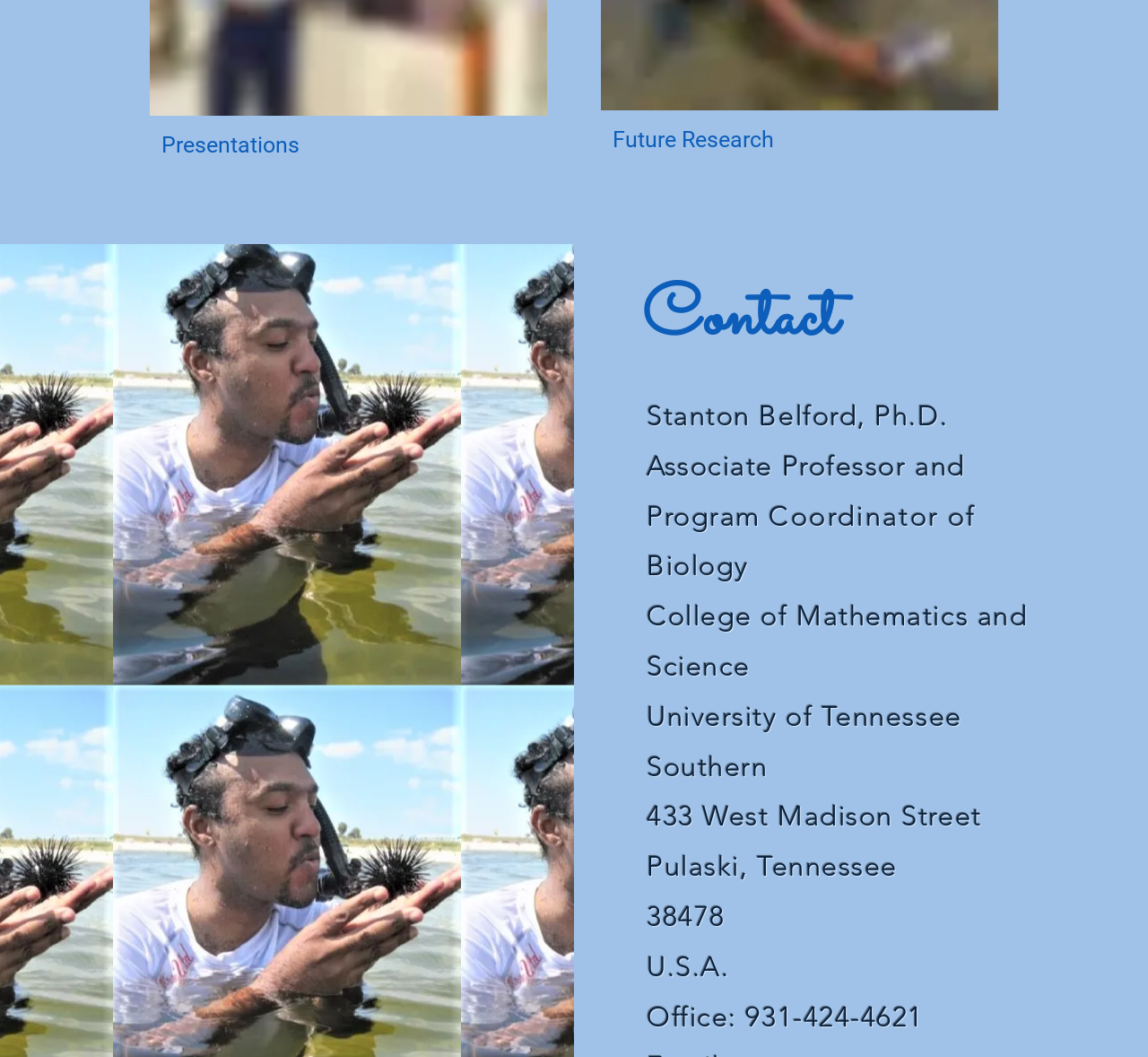Please answer the following question using a single word or phrase: 
What is the city of the university?

Pulaski